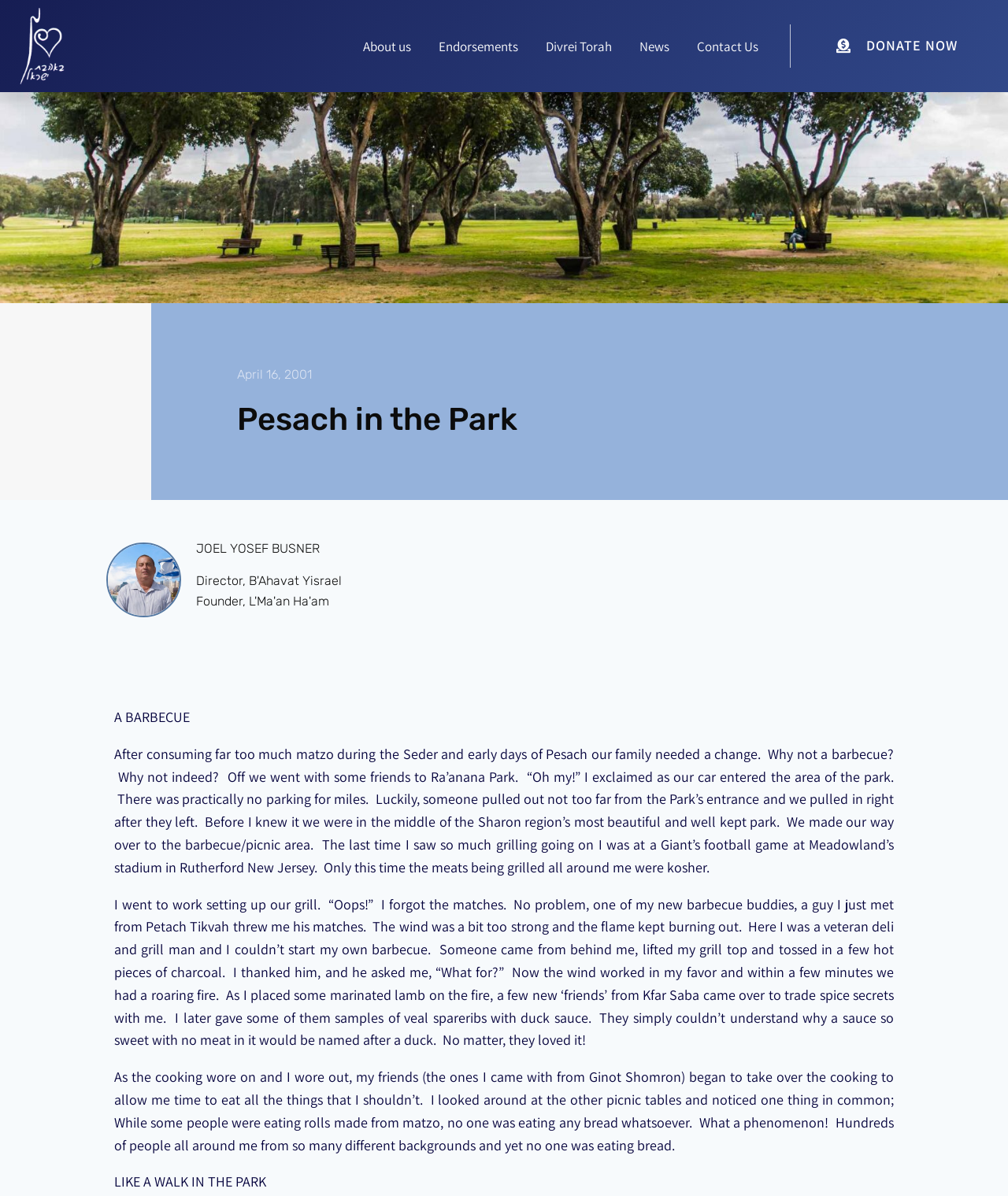Find the bounding box coordinates for the UI element whose description is: "support". The coordinates should be four float numbers between 0 and 1, in the format [left, top, right, bottom].

None